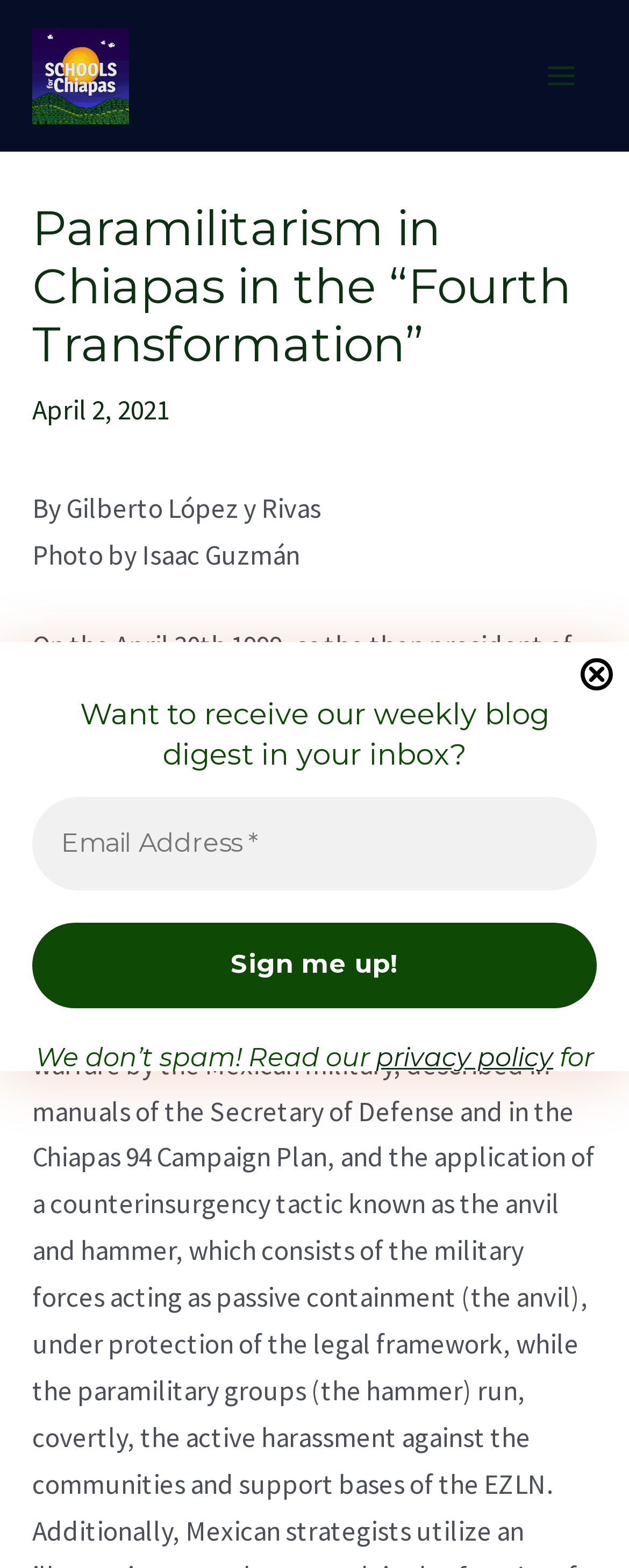What is the date of the article?
Refer to the image and provide a one-word or short phrase answer.

April 2, 2021